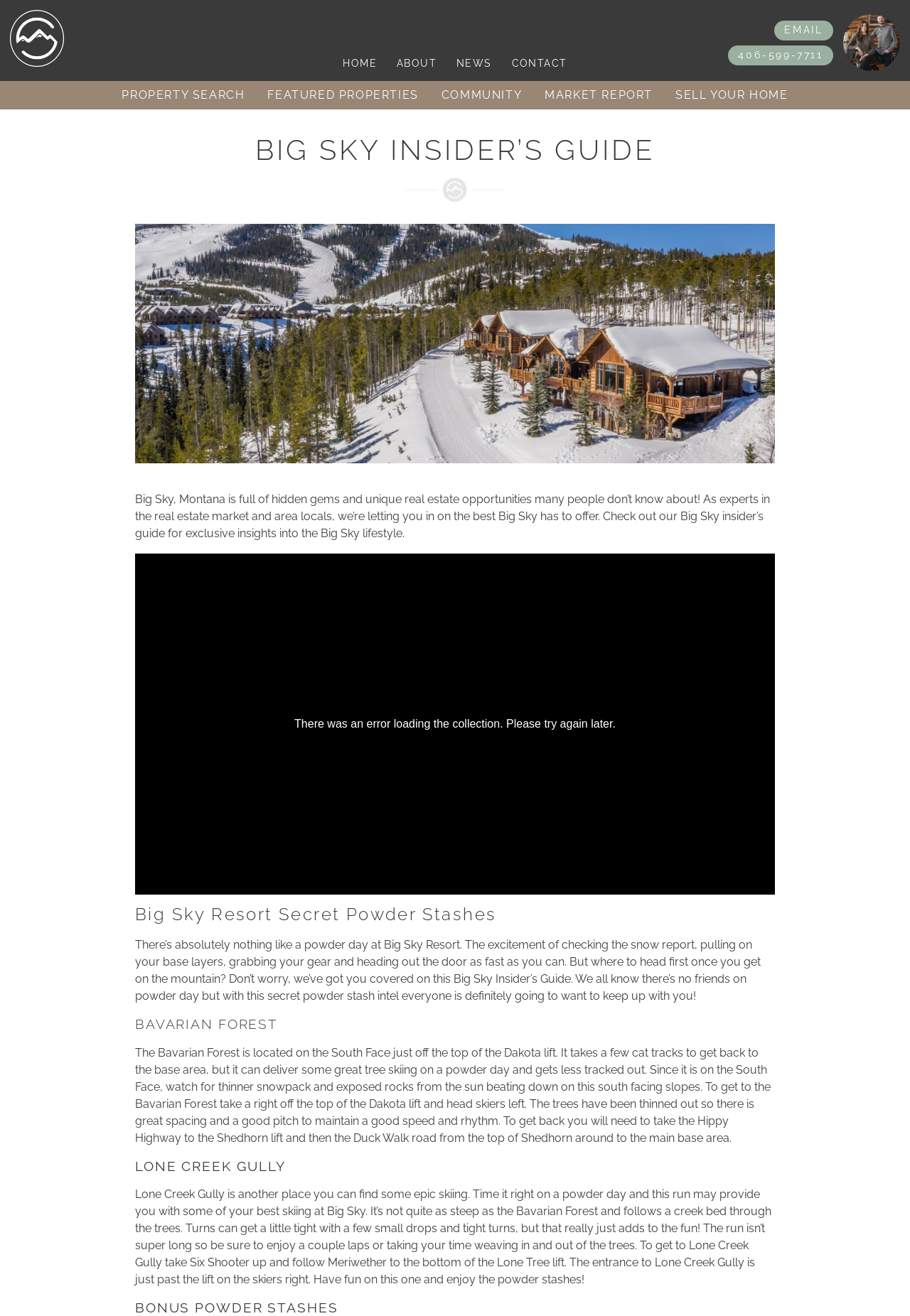Provide a thorough description of the webpage you see.

The webpage is a guide to Big Sky, Montana, focusing on real estate and local insights. At the top, there is a navigation menu with links to "HOME", "ABOUT", "NEWS", and "CONTACT". On the top right, there is a "Contact Us" image and links to "EMAIL" and a phone number.

Below the navigation menu, there is a prominent section with a heading "BIG SKY INSIDER’S GUIDE" and an image with the same title. This section introduces the guide, stating that it will provide exclusive insights into the Big Sky lifestyle.

The main content of the page is divided into sections, each with a heading and descriptive text. The first section is about "Big Sky Resort Secret Powder Stashes", which provides information on the best places to ski at Big Sky Resort. The text is accompanied by a heading and a descriptive paragraph.

The next sections are about specific ski locations, including "BAVARIAN FOREST" and "LONE CREEK GULLY". Each section has a heading, descriptive text, and information on how to access these locations. The text provides details on the skiing experience, including the terrain, snow conditions, and tips for navigating the areas.

Throughout the page, the layout is clean and organized, with clear headings and concise text. The use of images and descriptive text creates a visually appealing and informative guide to Big Sky, Montana.